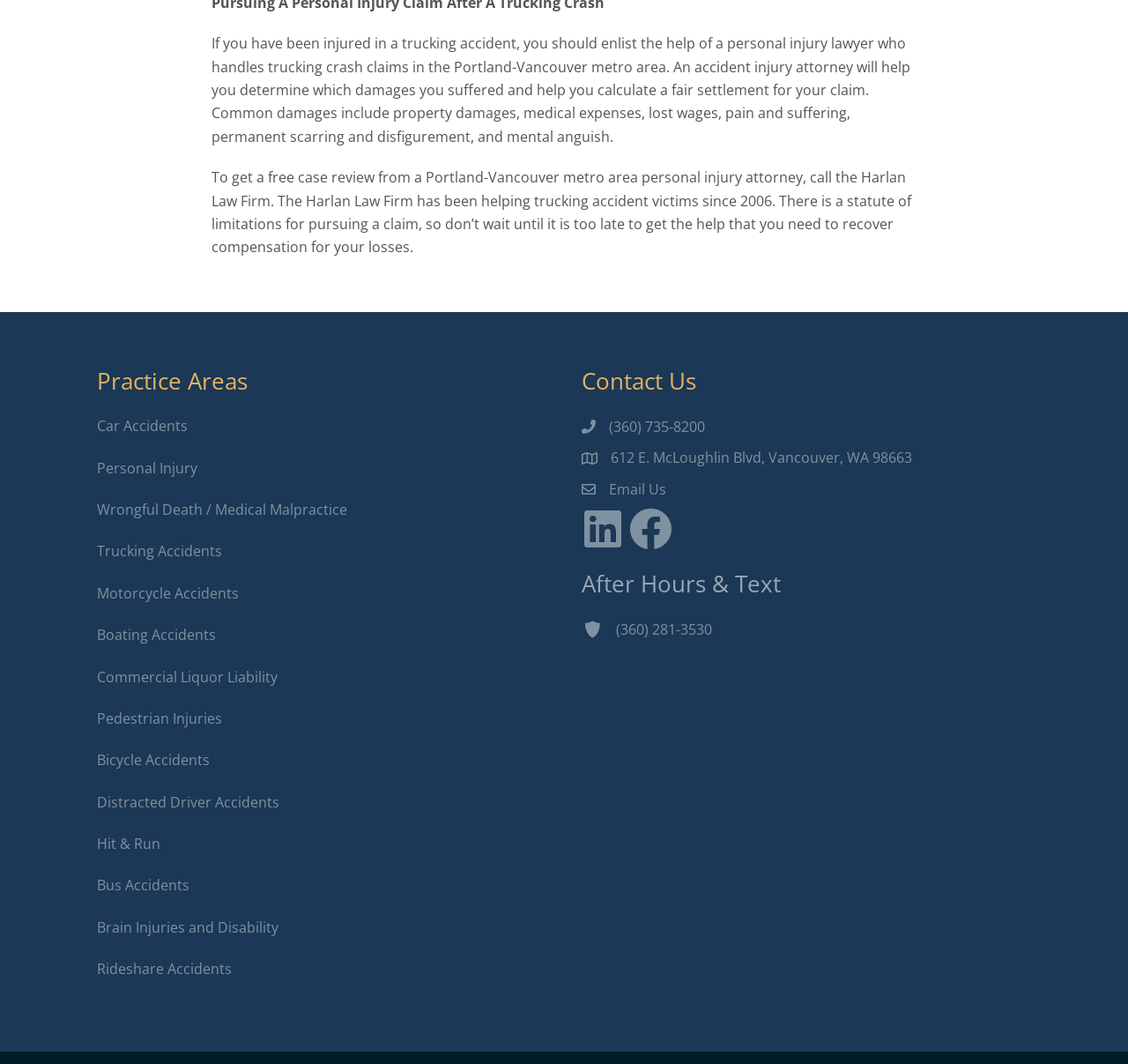What is the name of the law firm?
Please answer the question with as much detail and depth as you can.

The name of the law firm can be found in the first paragraph of the webpage, which mentions 'The Harlan Law Firm has been helping trucking accident victims since 2006'.